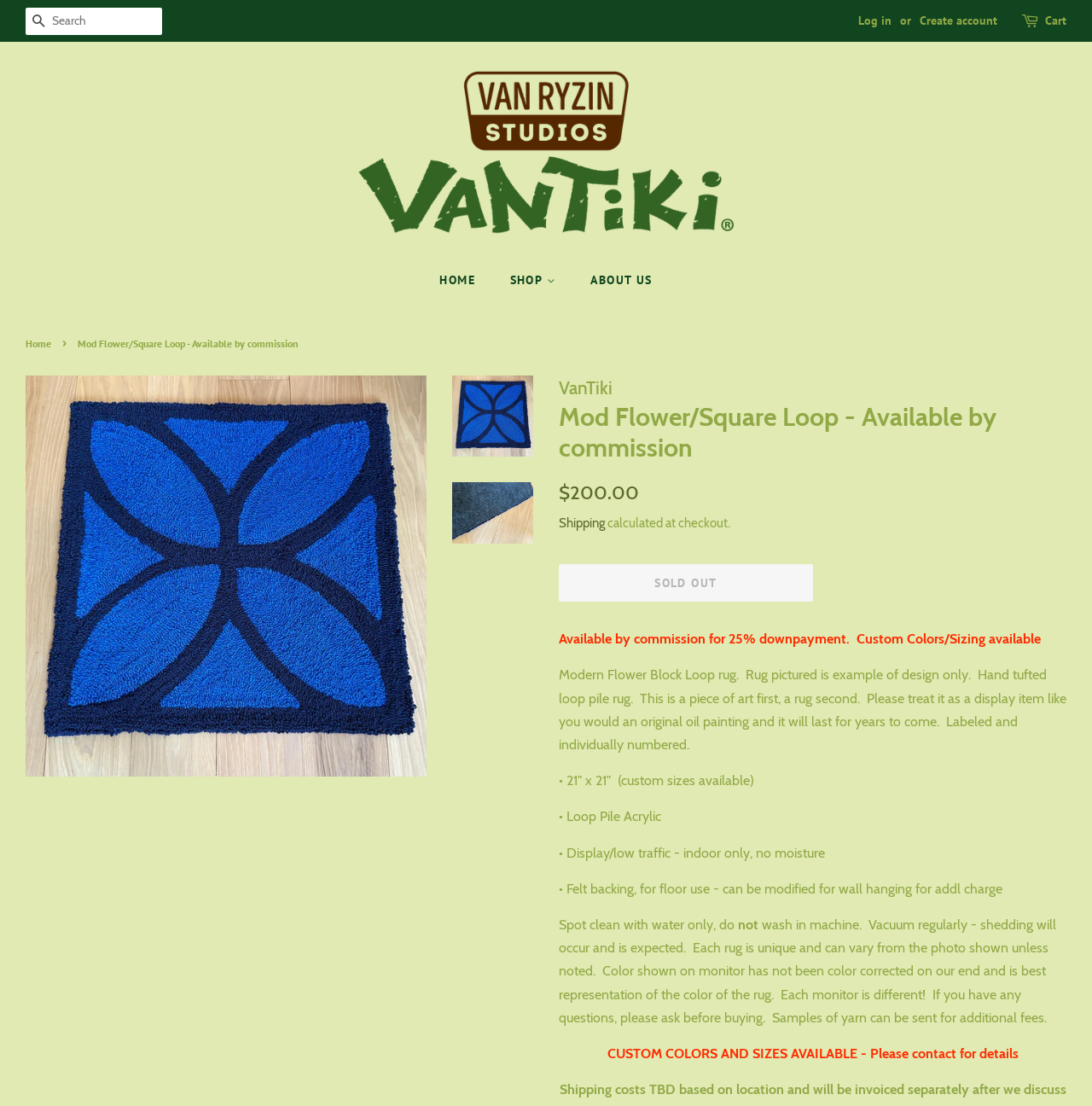Please locate the bounding box coordinates of the region I need to click to follow this instruction: "Explore the SHOP section".

[0.455, 0.239, 0.525, 0.269]